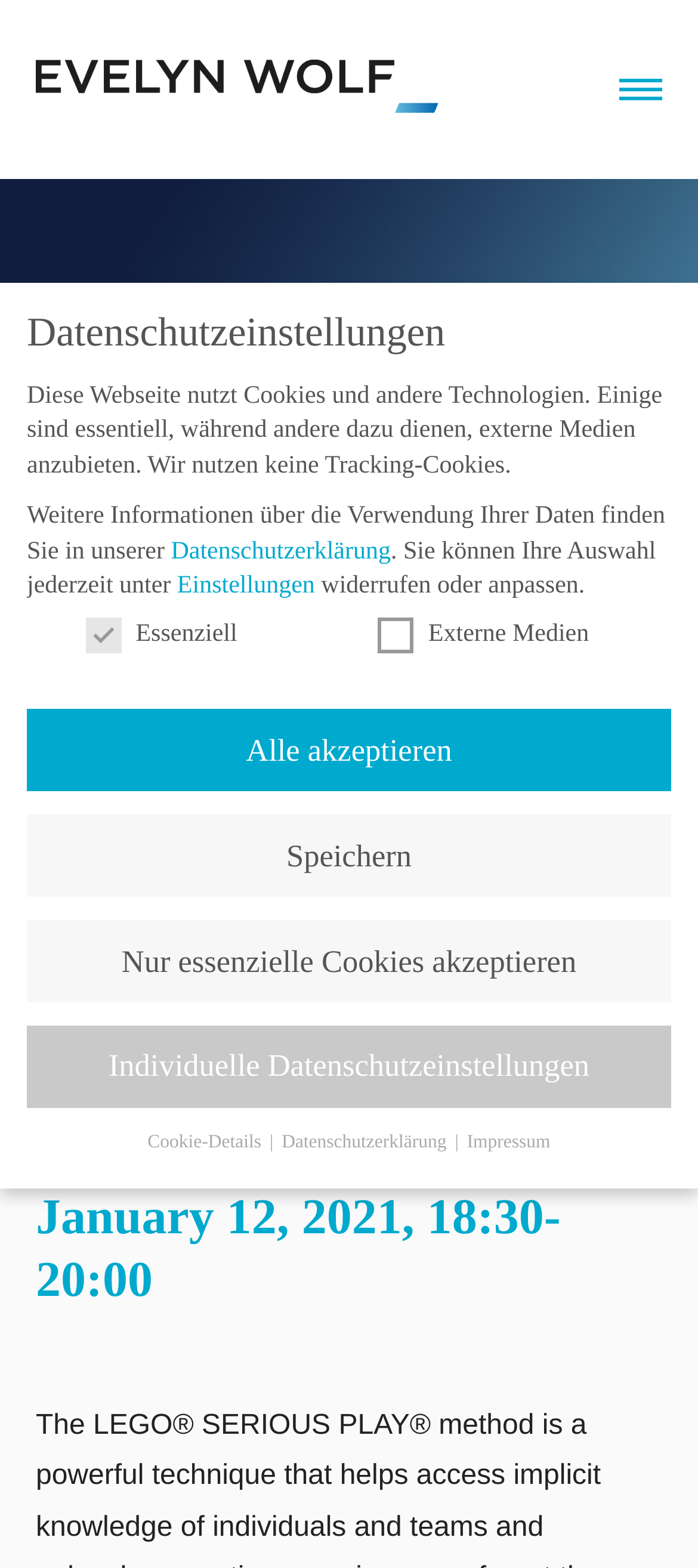Provide the bounding box coordinates of the HTML element this sentence describes: "parent_node: Externe Medien name="cookieGroup[]" value="external-media"". The bounding box coordinates consist of four float numbers between 0 and 1, i.e., [left, top, right, bottom].

[0.844, 0.394, 0.9, 0.439]